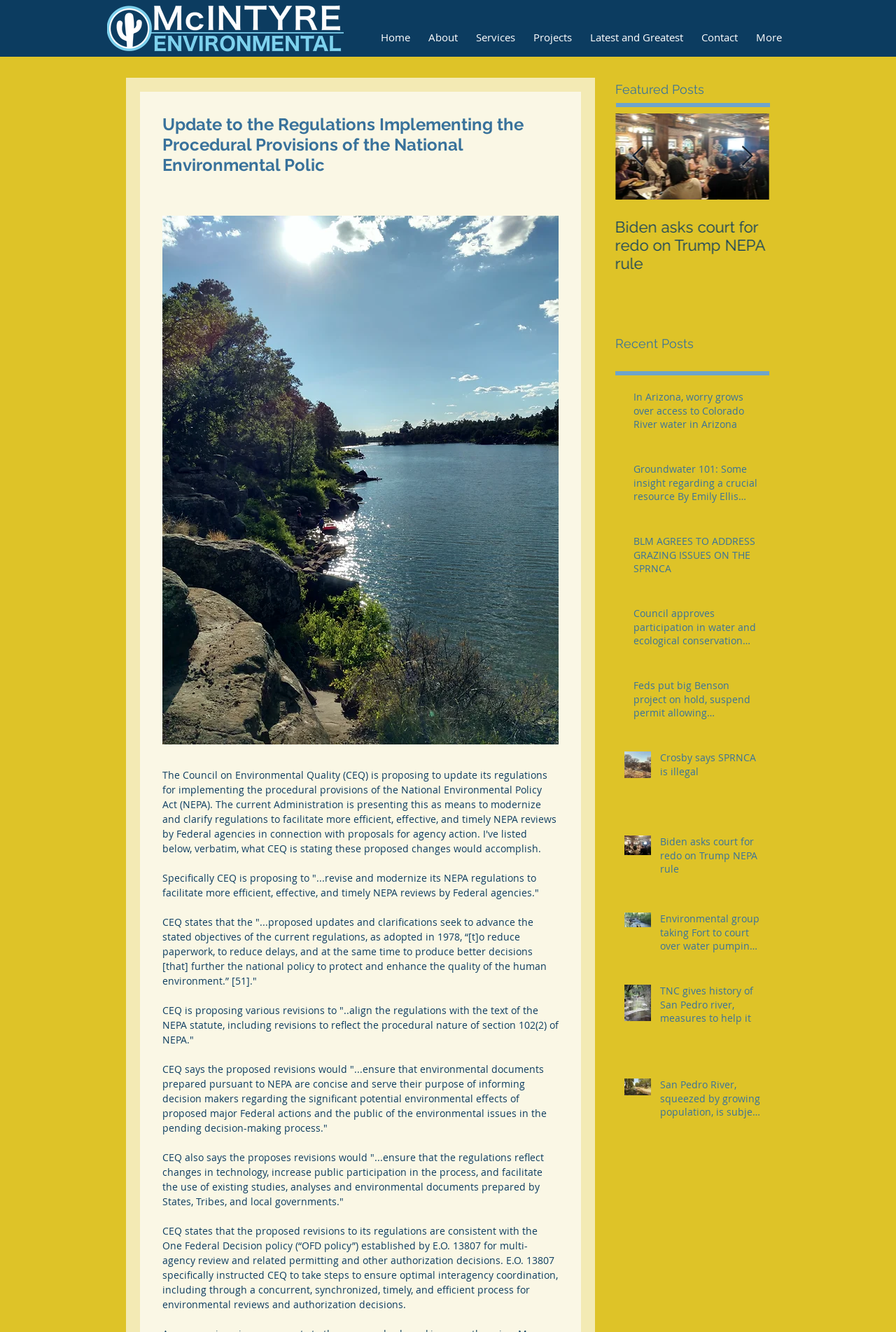Please pinpoint the bounding box coordinates for the region I should click to adhere to this instruction: "Read the article 'BLM AGREES TO ADDRESS GRAZING ISSUES ON THE SPRNCA'".

[0.171, 0.164, 0.343, 0.205]